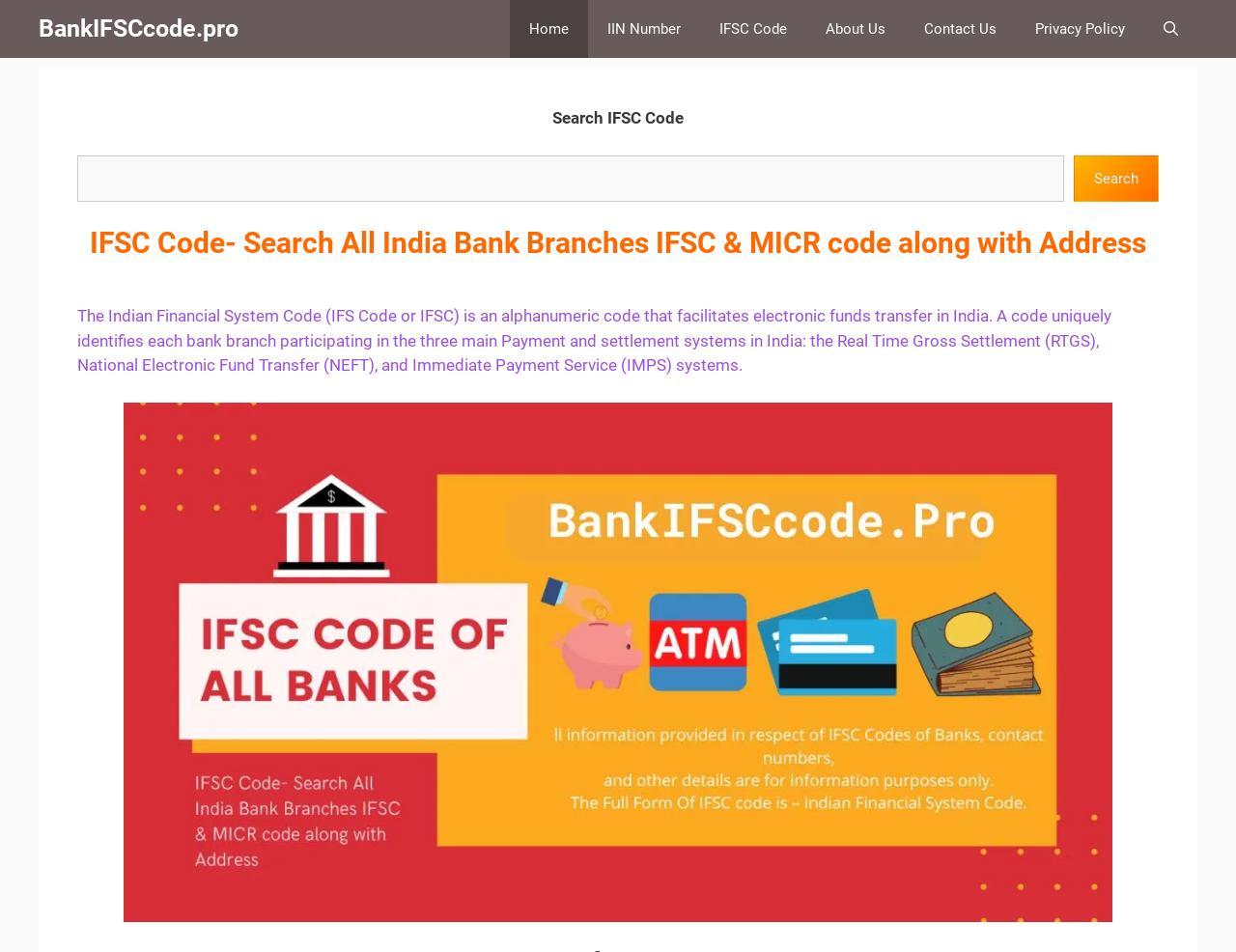What are the three main payment systems in India?
Please give a detailed and thorough answer to the question, covering all relevant points.

According to the webpage, the three main payment systems in India are the Real Time Gross Settlement (RTGS), National Electronic Fund Transfer (NEFT), and Immediate Payment Service (IMPS) systems, which are facilitated by the IFSC code.